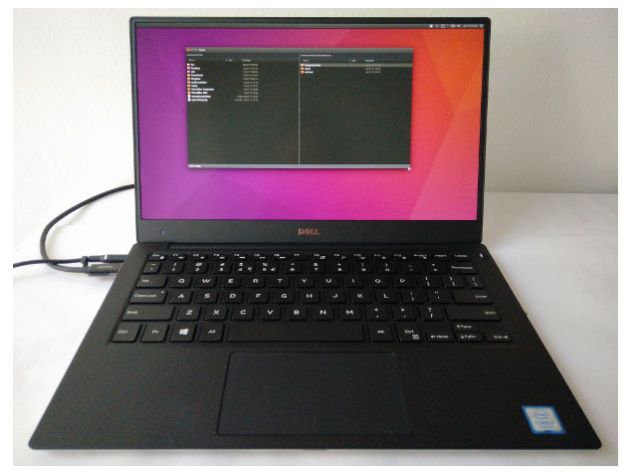Give a thorough caption for the picture.

The image showcases a sleek Dell XPS 13 laptop displaying the Ubuntu operating system. The laptop's screen highlights a dual-pane file manager interface, typical of file management in Linux environments, suggesting accessibility to files and folders. The laptop is positioned on a white surface, with a visible charging cable connecting to the device. The minimalist design of the laptop, featuring a black keyboard and a stylish exterior, exemplifies modern engineering in portable computers. This setup reflects a blend of functionality and aesthetics, appealing to users who prioritize both performance and design in their tech devices.